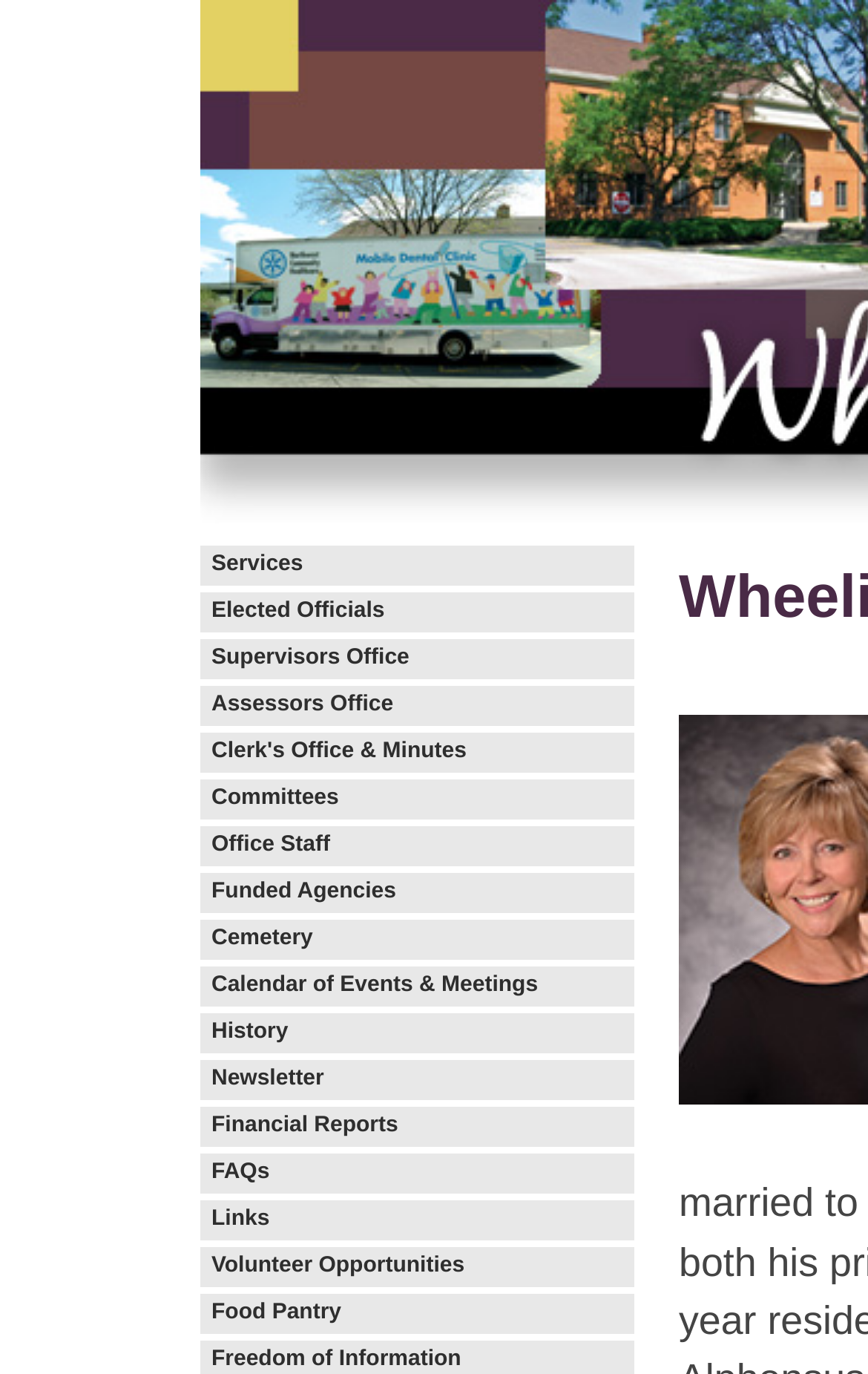What is the menu item above 'Committees'?
Could you give a comprehensive explanation in response to this question?

The menu item above 'Committees' is 'Assessors Office' because I compared the y1 and y2 coordinates of the bounding boxes of the menu items and found that 'Assessors Office' is located above 'Committees'.